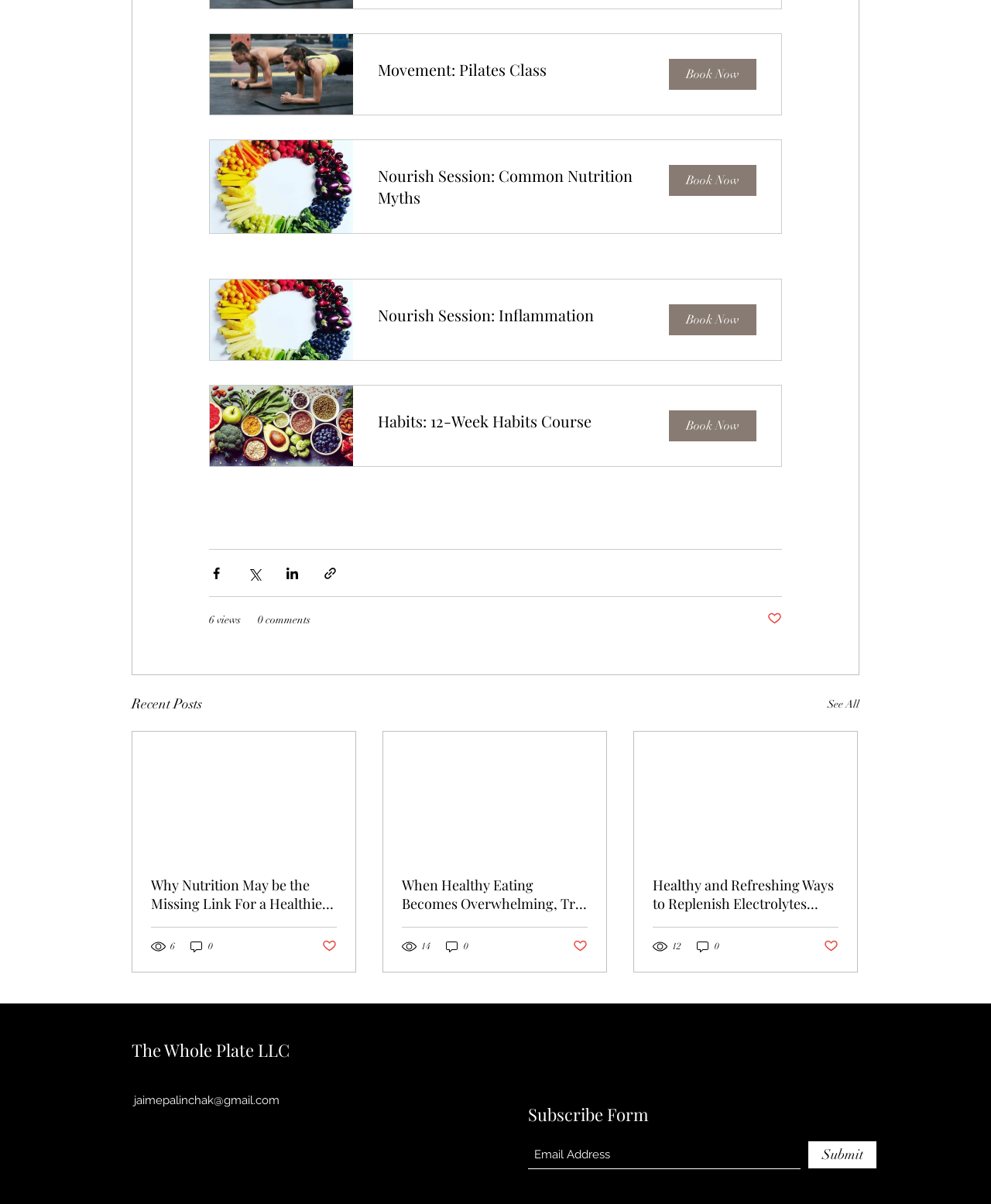Identify the bounding box coordinates of the clickable region to carry out the given instruction: "Read the article about nutrition myths".

[0.211, 0.116, 0.789, 0.194]